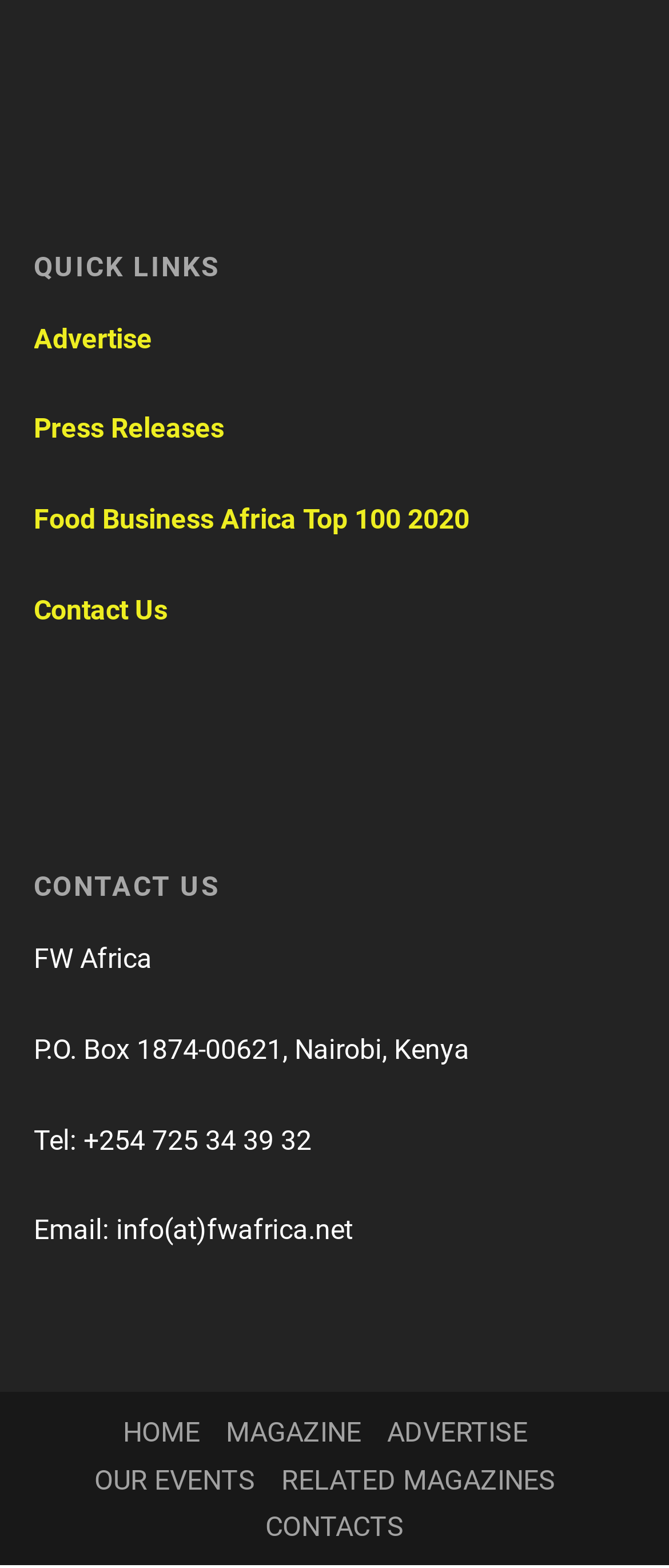Please locate the clickable area by providing the bounding box coordinates to follow this instruction: "click on Advertise".

[0.05, 0.205, 0.237, 0.226]